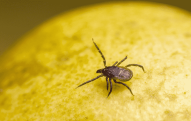What is the tick navigating on?
Based on the screenshot, provide your answer in one word or phrase.

a yellow surface